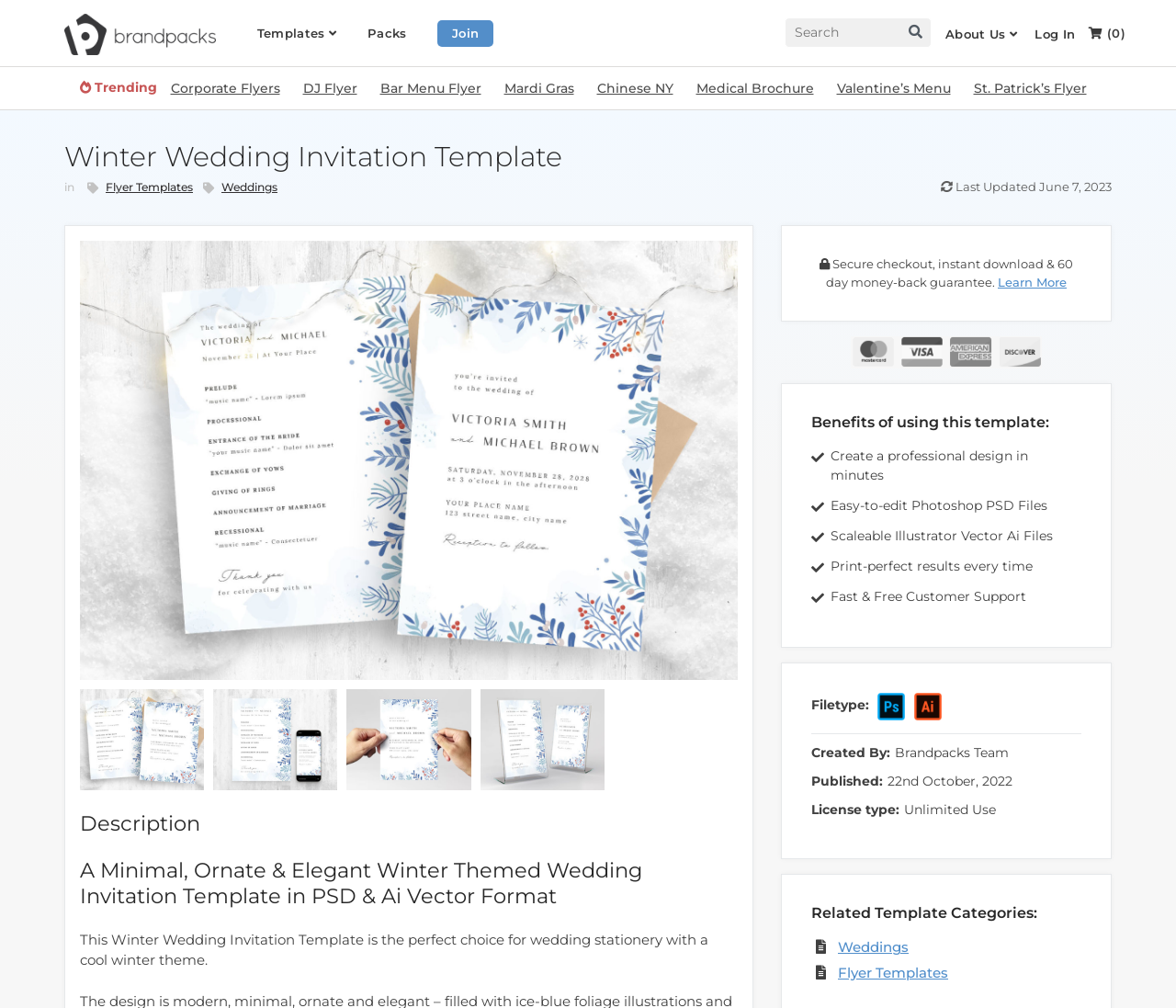Please identify the bounding box coordinates of the clickable area that will allow you to execute the instruction: "Learn more about secure checkout".

[0.848, 0.273, 0.907, 0.287]